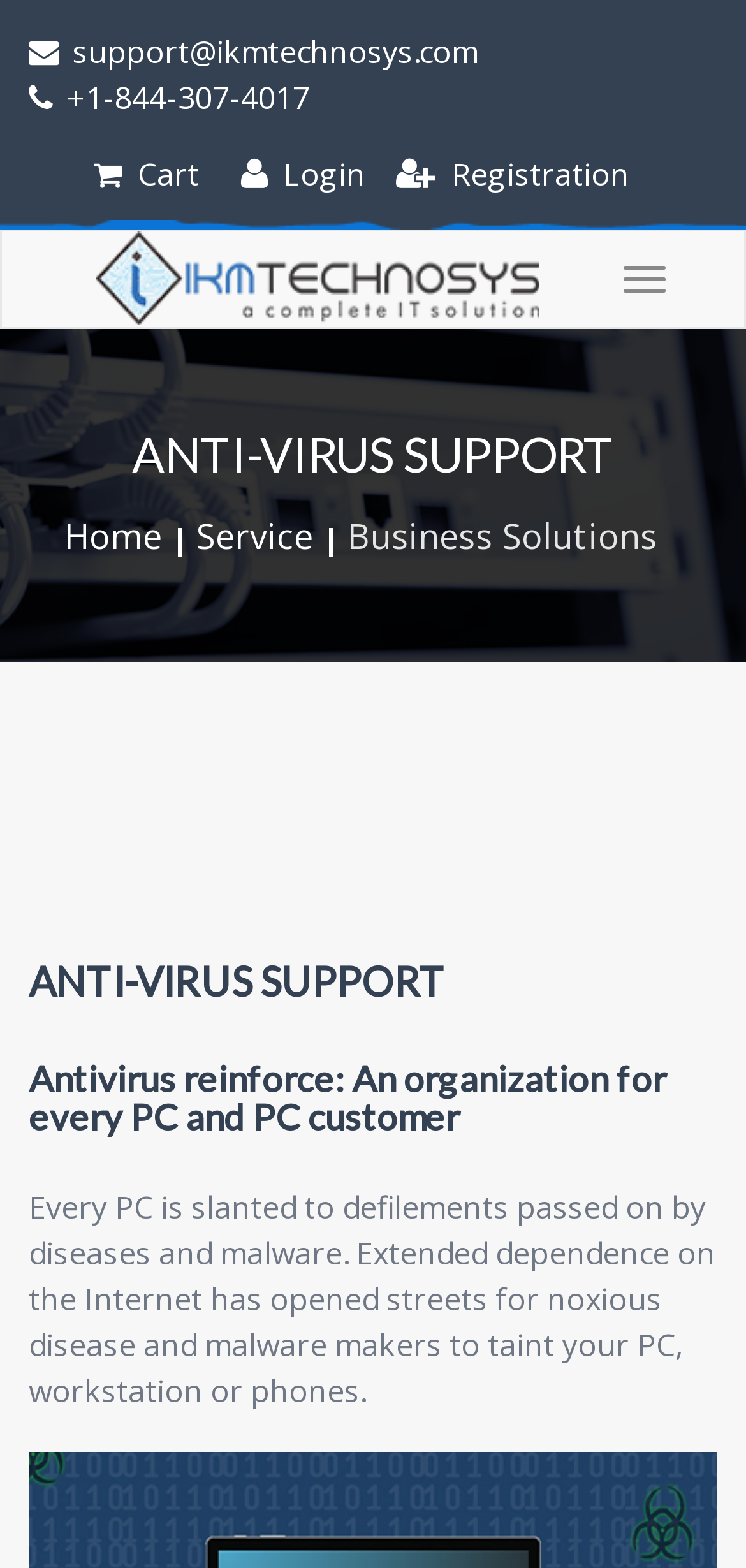Specify the bounding box coordinates of the region I need to click to perform the following instruction: "Login to the system". The coordinates must be four float numbers in the range of 0 to 1, i.e., [left, top, right, bottom].

[0.323, 0.098, 0.521, 0.124]